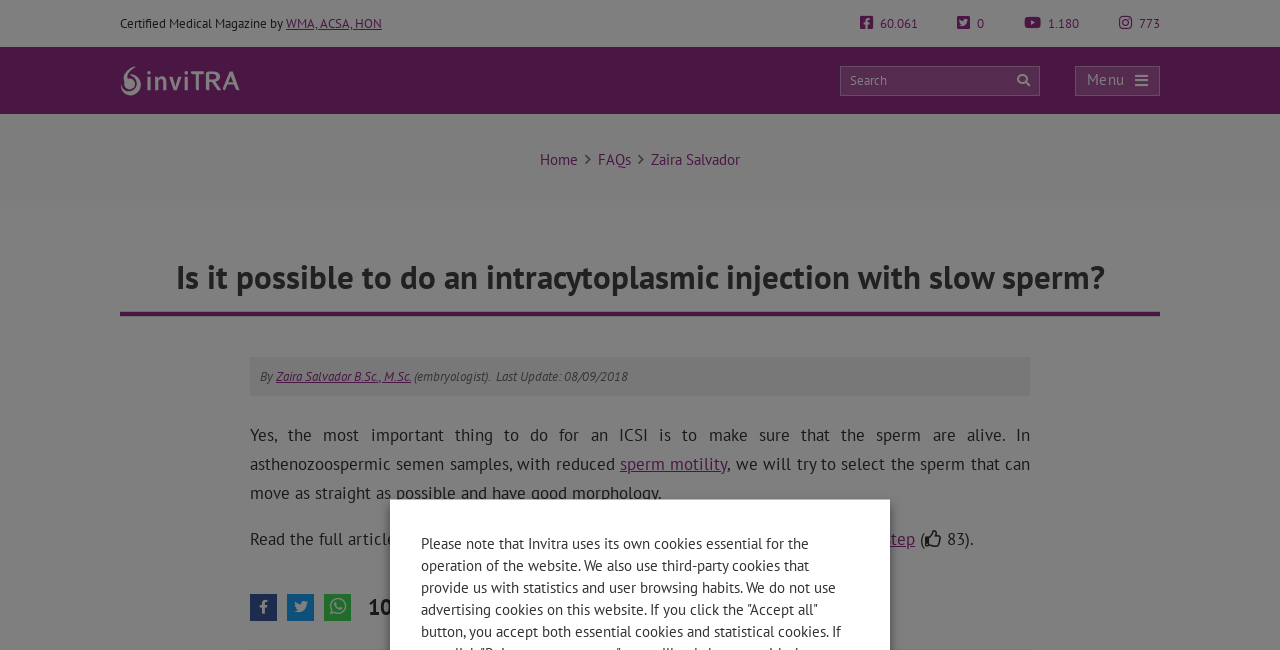Find the bounding box of the element with the following description: "alt="Marxist Bulletin Home Page" name="image1"". The coordinates must be four float numbers between 0 and 1, formatted as [left, top, right, bottom].

None